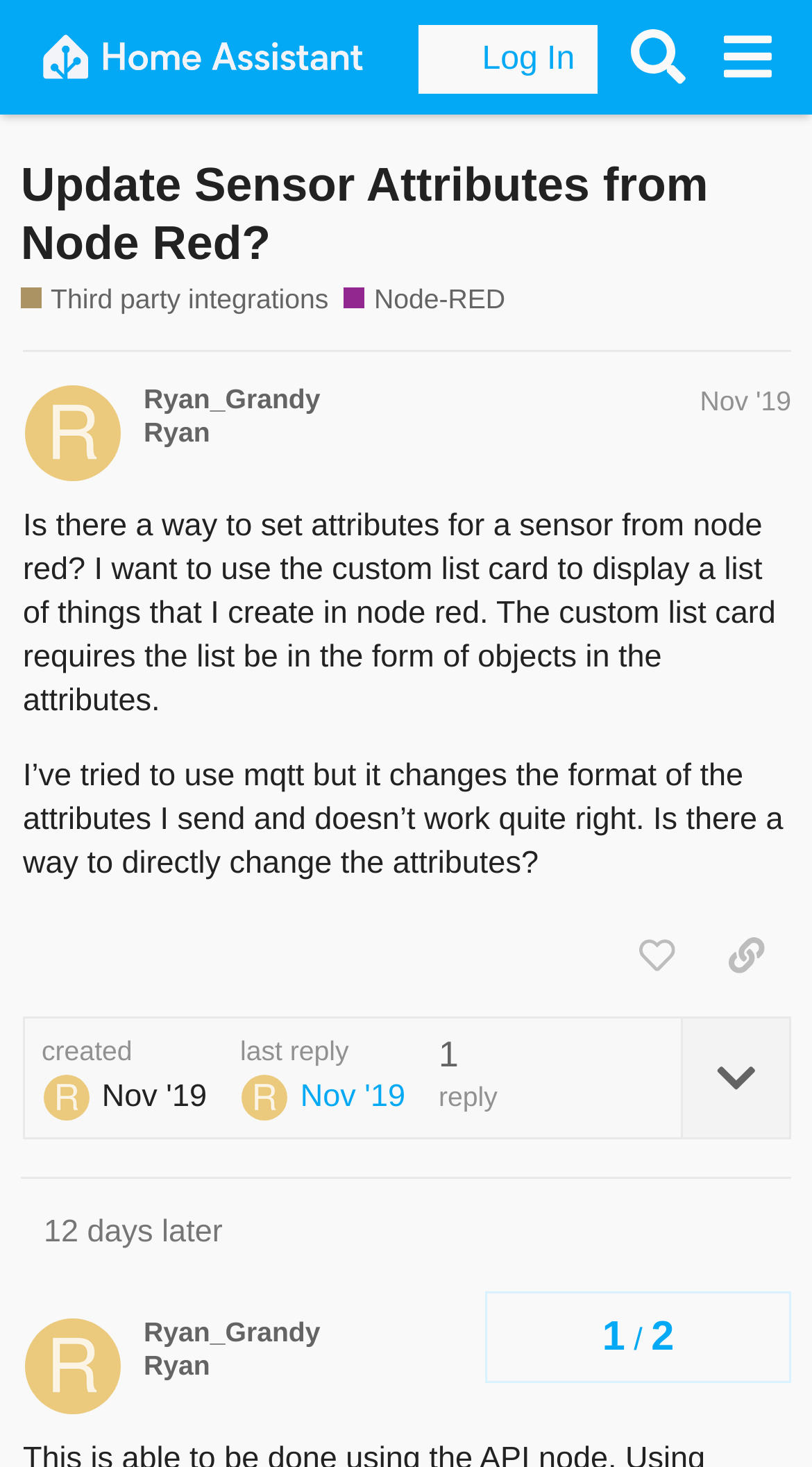What is the format of the attributes required by the custom list card?
Look at the screenshot and provide an in-depth answer.

As mentioned in the post, the custom list card requires the list to be in the form of objects in the attributes, which is the reason why the user is trying to find a way to set attributes for a sensor from Node-RED.